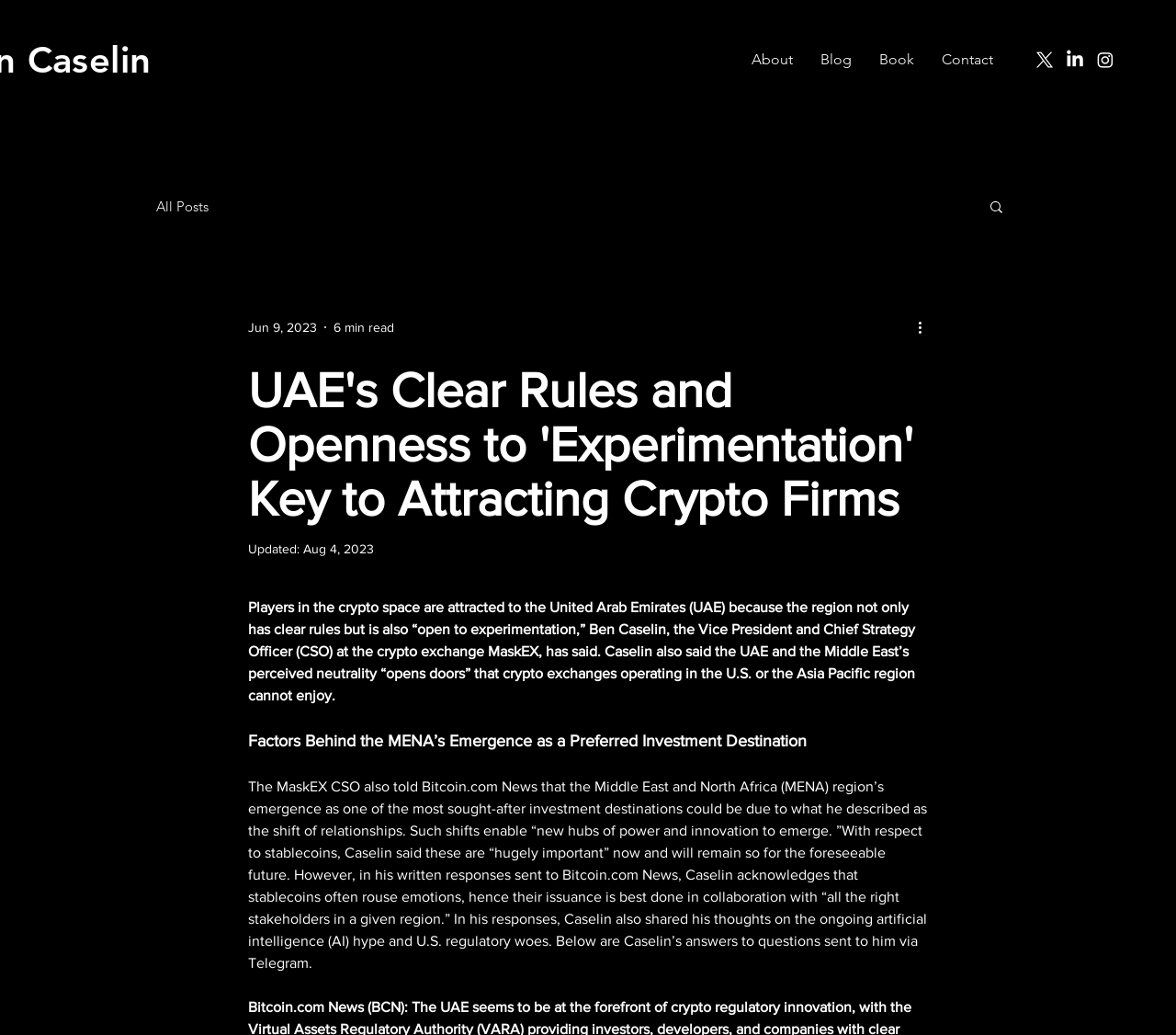Who is the author of the article?
Please use the image to provide a one-word or short phrase answer.

Not specified